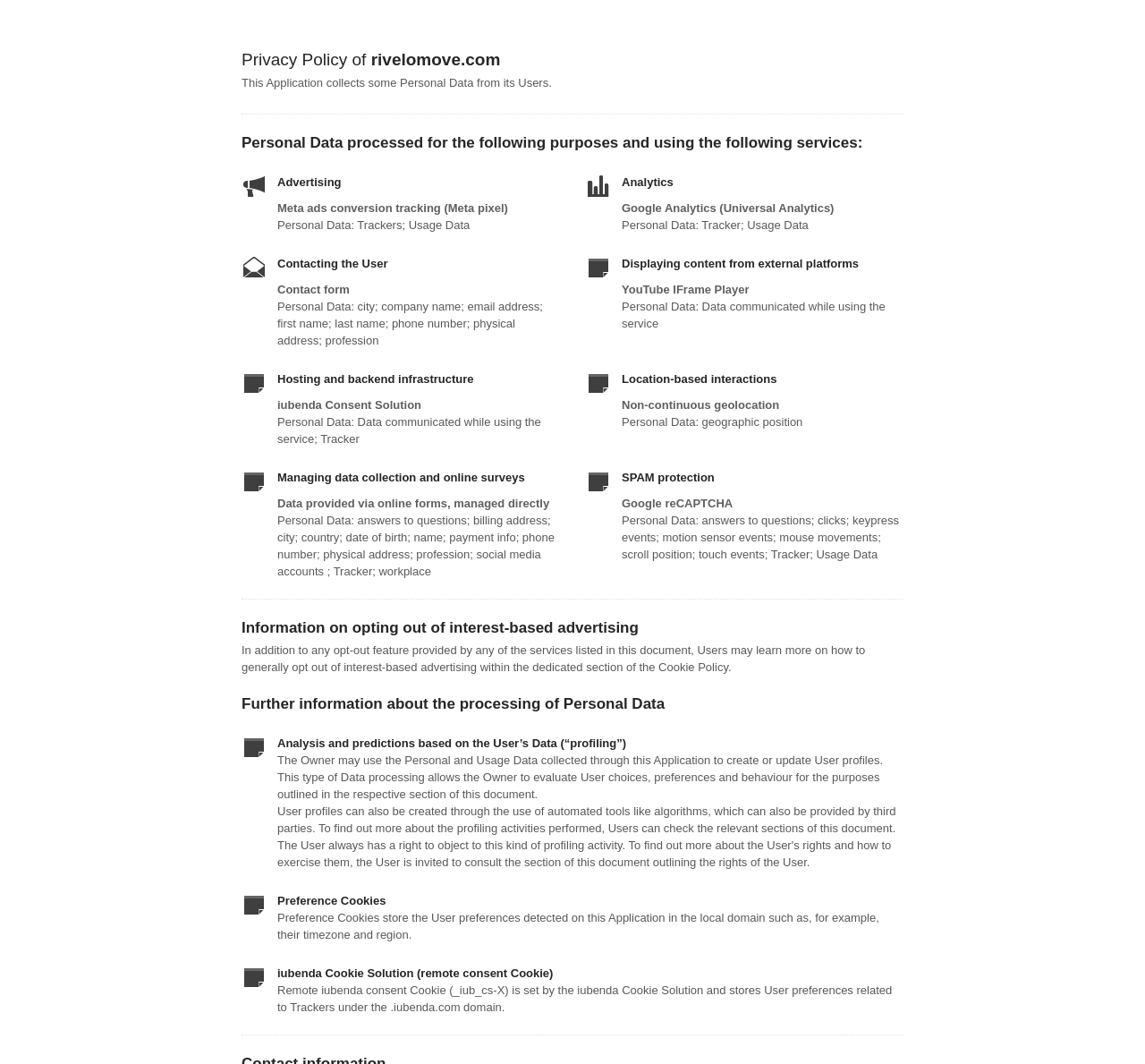What is the purpose of the contact form?
Could you answer the question with a detailed and thorough explanation?

I found a heading 'Contacting the User' and under it, there is a subheading 'Contact form' which suggests that the contact form is used for contacting the user.